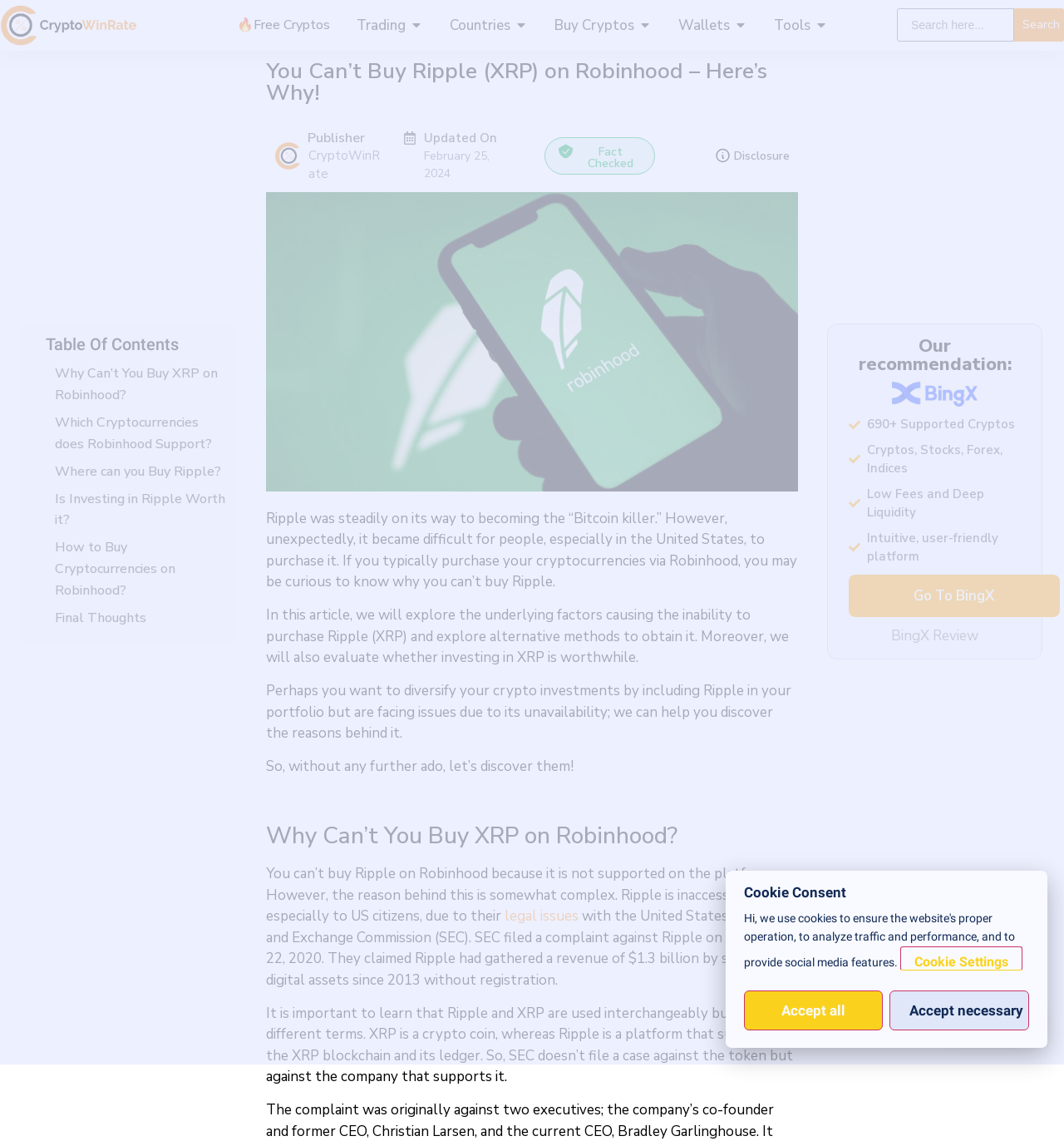What is the date when SEC filed a complaint against Ripple?
Using the visual information from the image, give a one-word or short-phrase answer.

December 22, 2020